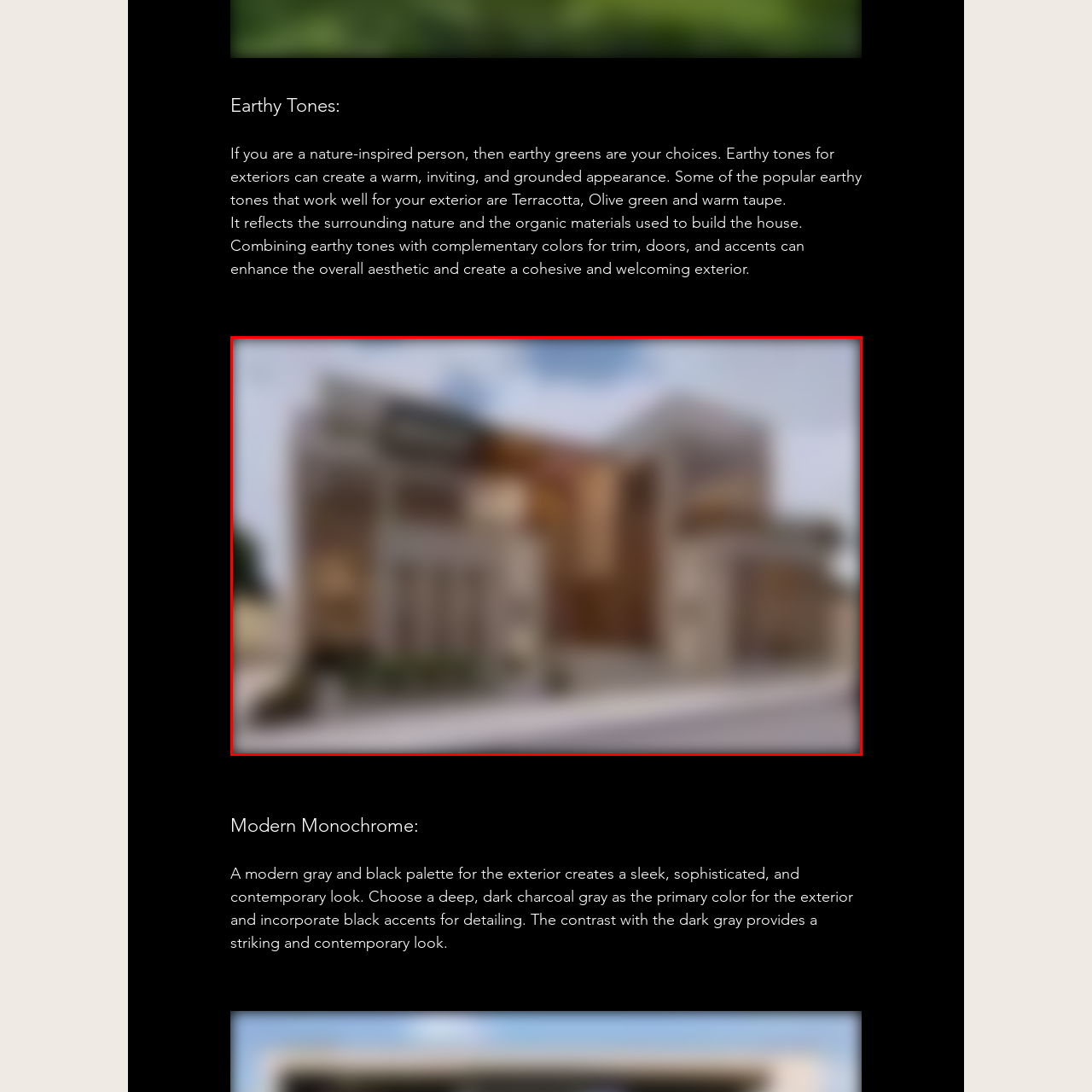Write a thorough description of the contents of the image marked by the red outline.

The image portrays a contemporary villa designed with a striking blend of earthy tones, seamlessly integrating natural materials into its structure. The facade features a harmonious combination of warm hues, likely including terracotta and olive green, which evoke a sense of connection to the surrounding nature. The architectural style is modern and sophisticated, characterized by clean lines and a sleek appearance. 

Large windows allow ample natural light to flood the interior, creating a welcoming atmosphere. The surrounding landscape is thoughtfully landscaped, enhancing the overall aesthetic appeal of the villa. This design exemplifies how earthy tones can create a warm, inviting exterior, making it a perfect choice for nature-inspired architecture. The contemporary design and natural elements work together to form a cohesive and appealing living space.